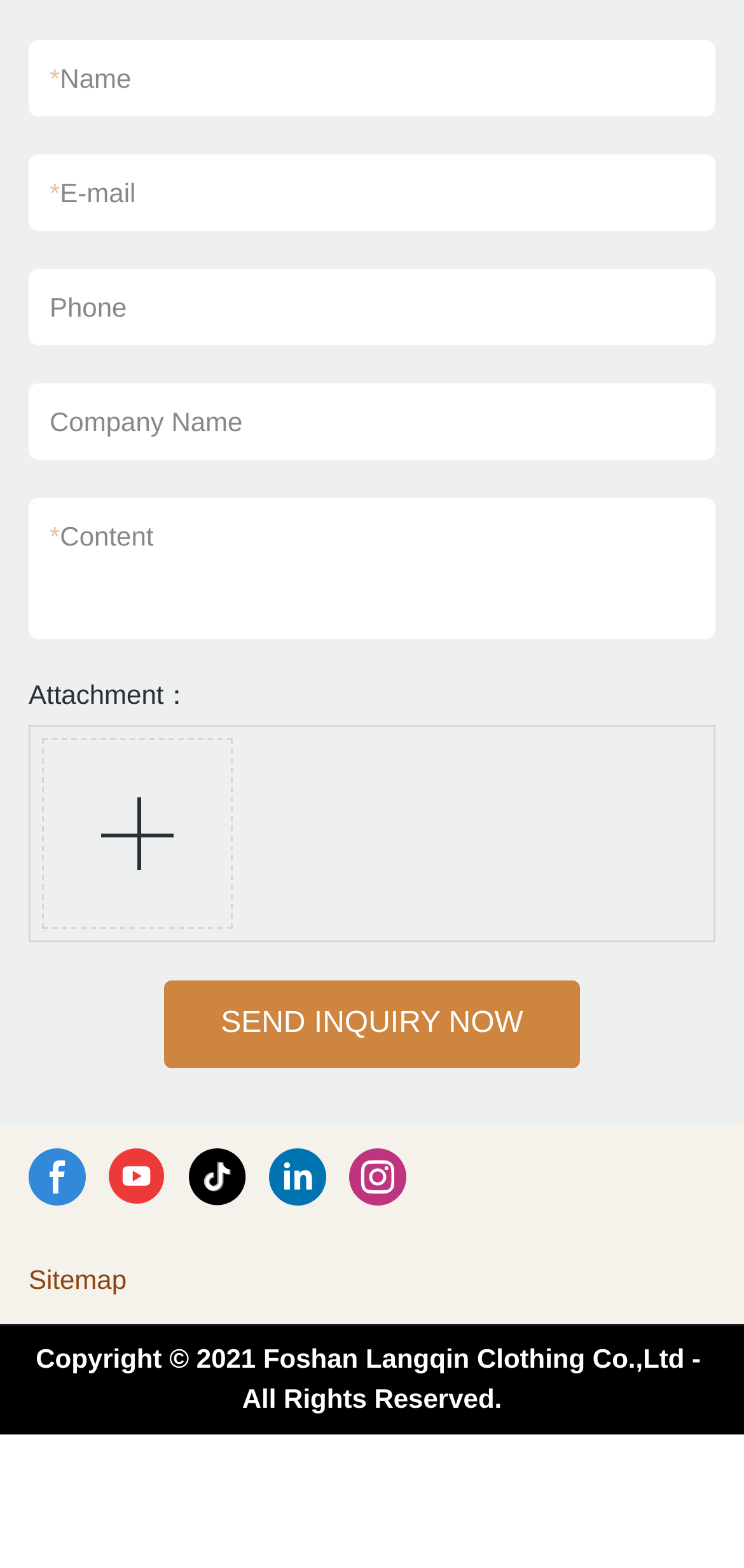What file formats are supported for upload?
Please give a detailed and elaborate answer to the question based on the image.

According to the webpage, the supported file formats for upload are PDF, Word, Excel, Txt, JPG, PNG, BMP, GIF, RAR, and ZIP. It is recommended to upload up to 5 files, and the single file size should not exceed 20M.